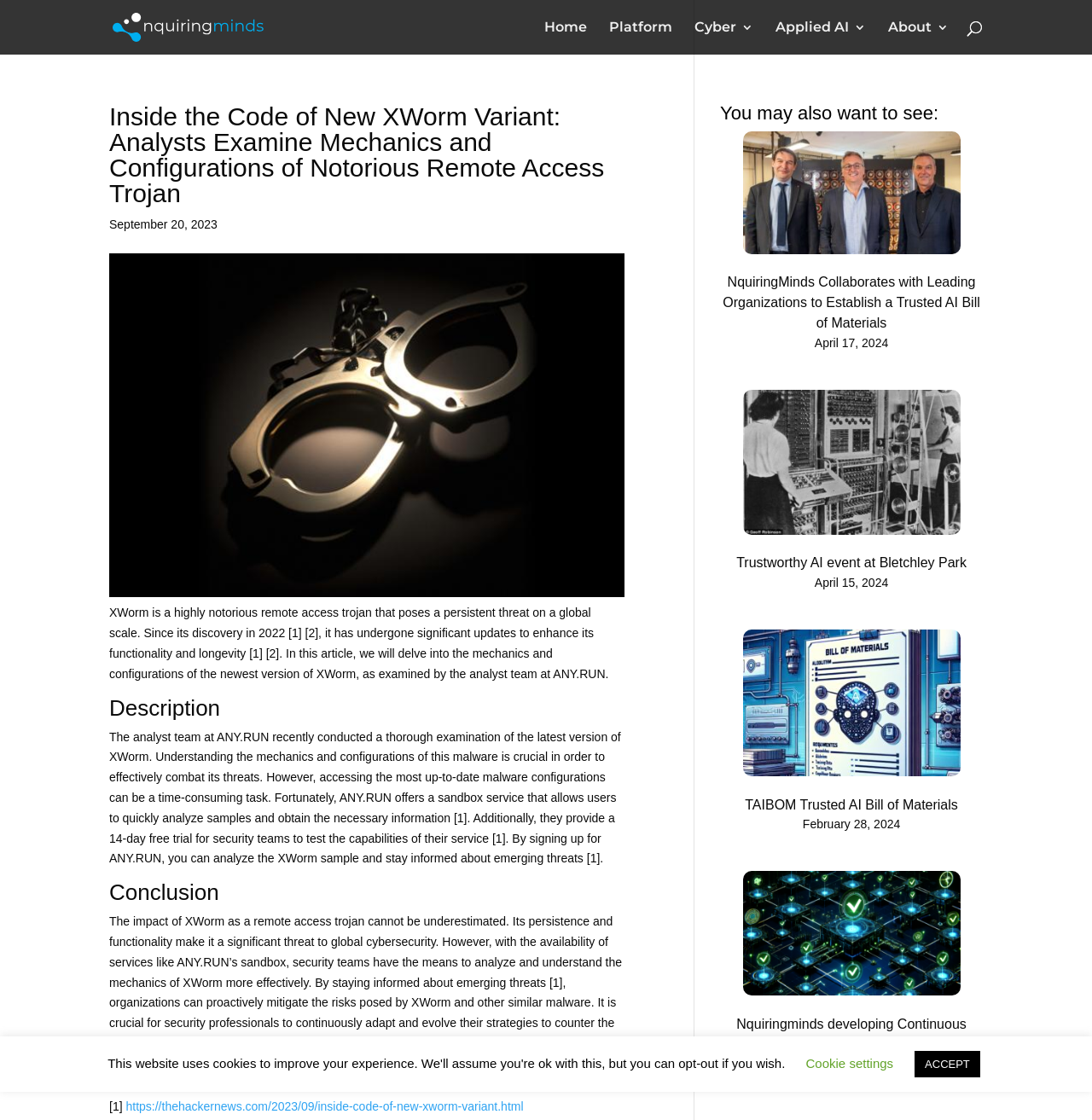Can you determine the main header of this webpage?

Inside the Code of New XWorm Variant: Analysts Examine Mechanics and Configurations of Notorious Remote Access Trojan